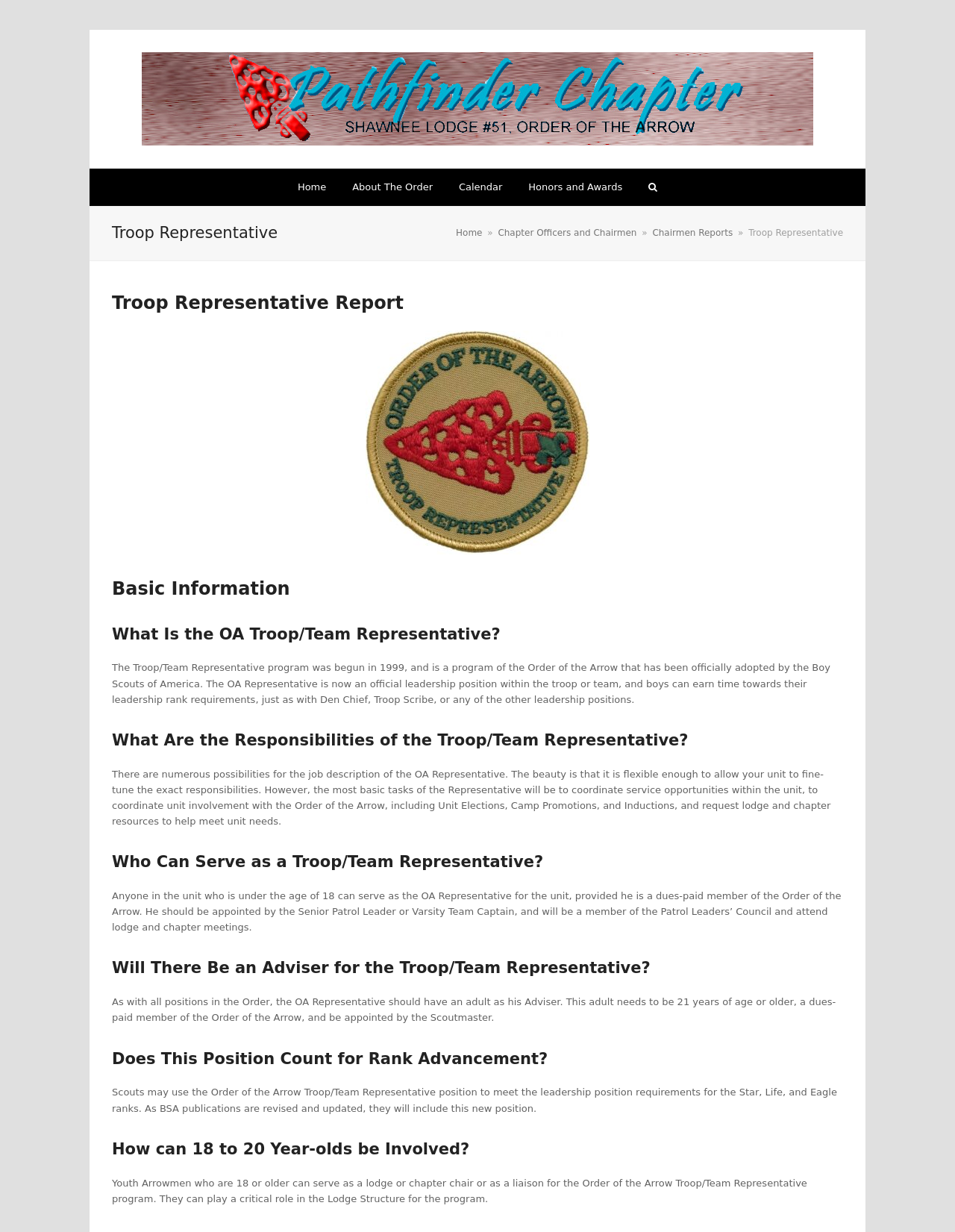Extract the bounding box of the UI element described as: "Search".

[0.667, 0.137, 0.7, 0.167]